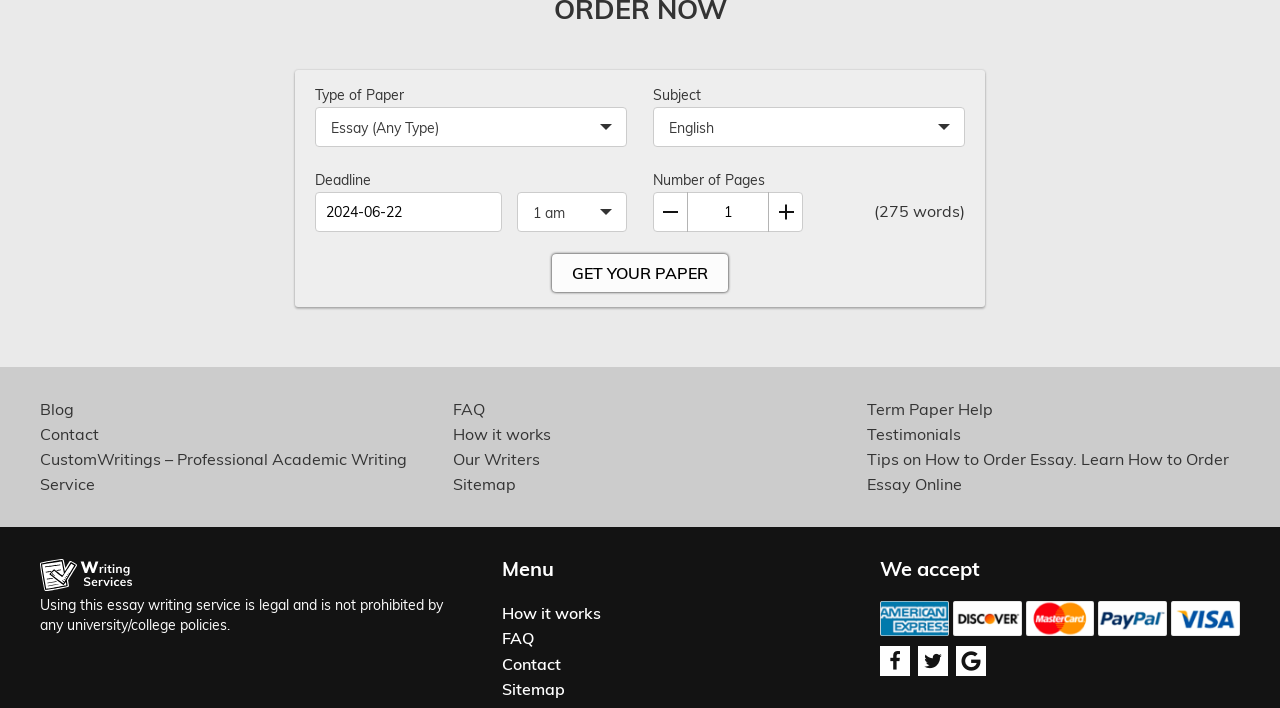Answer the question in one word or a short phrase:
What is the deadline format?

YYYY-MM-DD